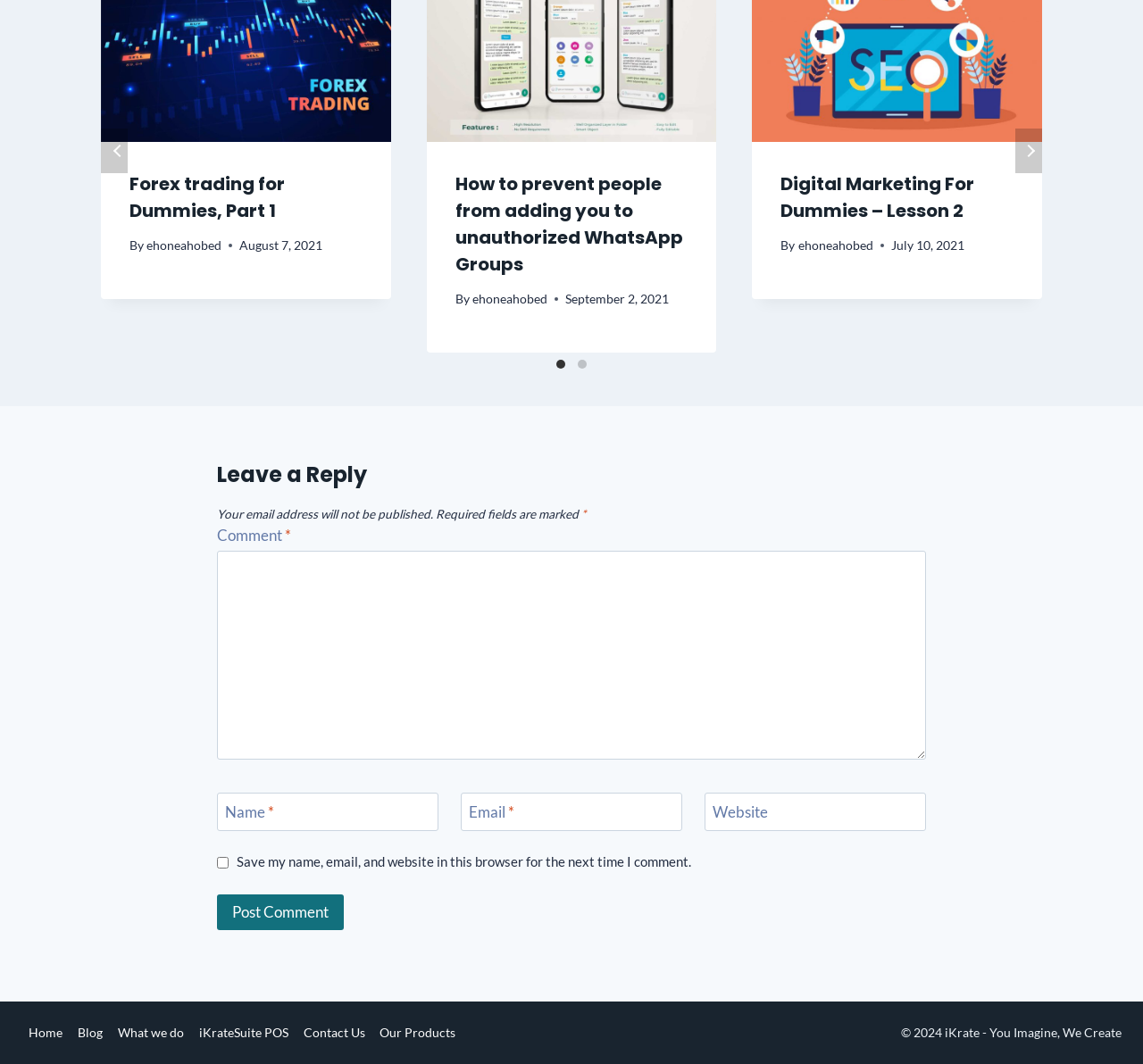What is the purpose of the comment section?
Analyze the image and provide a thorough answer to the question.

The purpose of the comment section can be inferred from the heading 'Leave a Reply' and the presence of text boxes for name, email, and comment. This section allows users to leave a reply or comment on the article.